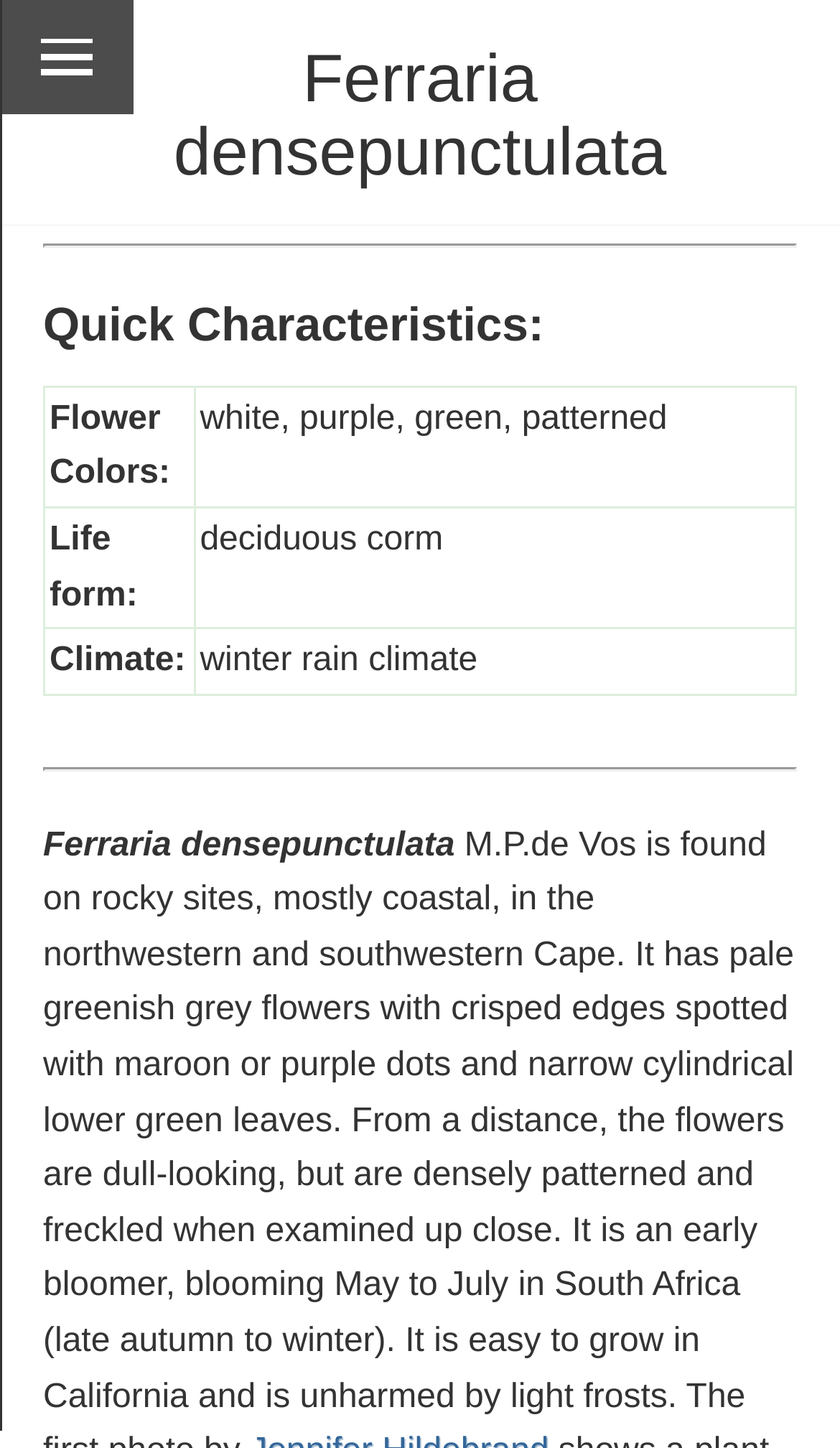Respond to the question below with a single word or phrase:
What is the name of the plant being described?

Ferraria densepunctulata